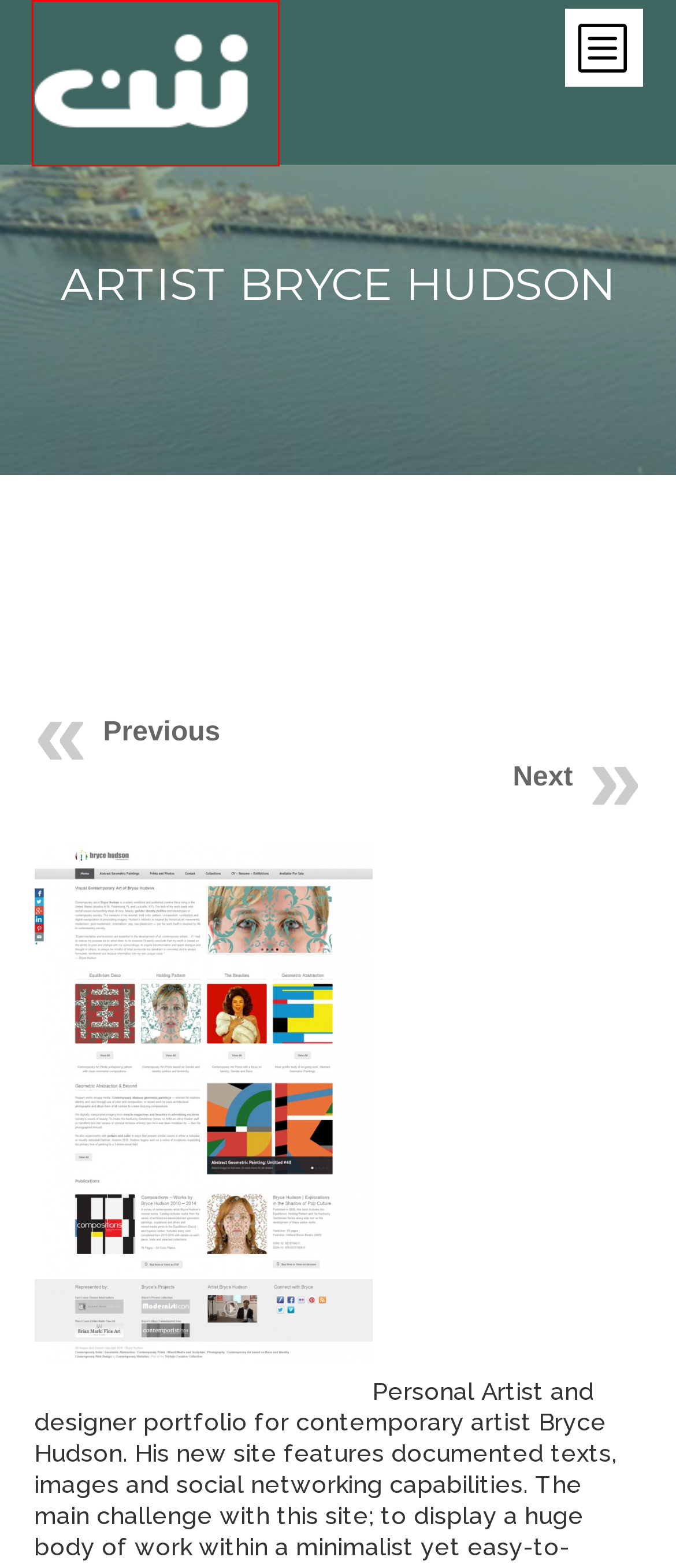You have been given a screenshot of a webpage with a red bounding box around a UI element. Select the most appropriate webpage description for the new webpage that appears after clicking the element within the red bounding box. The choices are:
A. Site Map – Contemporary Websites
B. Concentra – Contemporary Websites
C. Contemporary Websites
D. Non-Profit – Contemporary Websites
E. Inspired! – Contemporary Websites
F. Bryce Hudson
G. Portfolio – Contemporary Websites
H. Kentucky Opera – Contemporary Websites

C